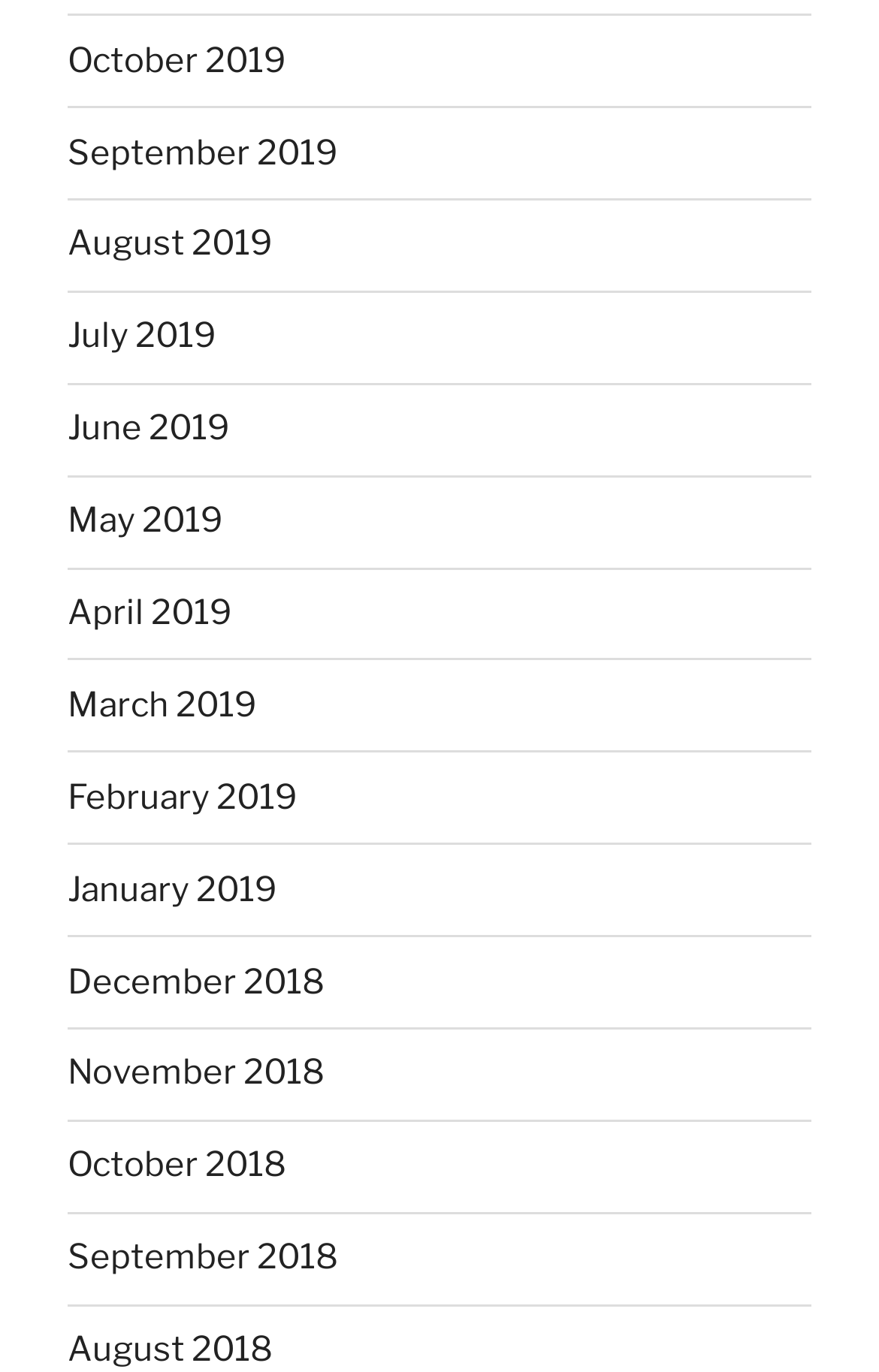Find the bounding box of the UI element described as follows: "September 2018".

[0.077, 0.902, 0.385, 0.931]